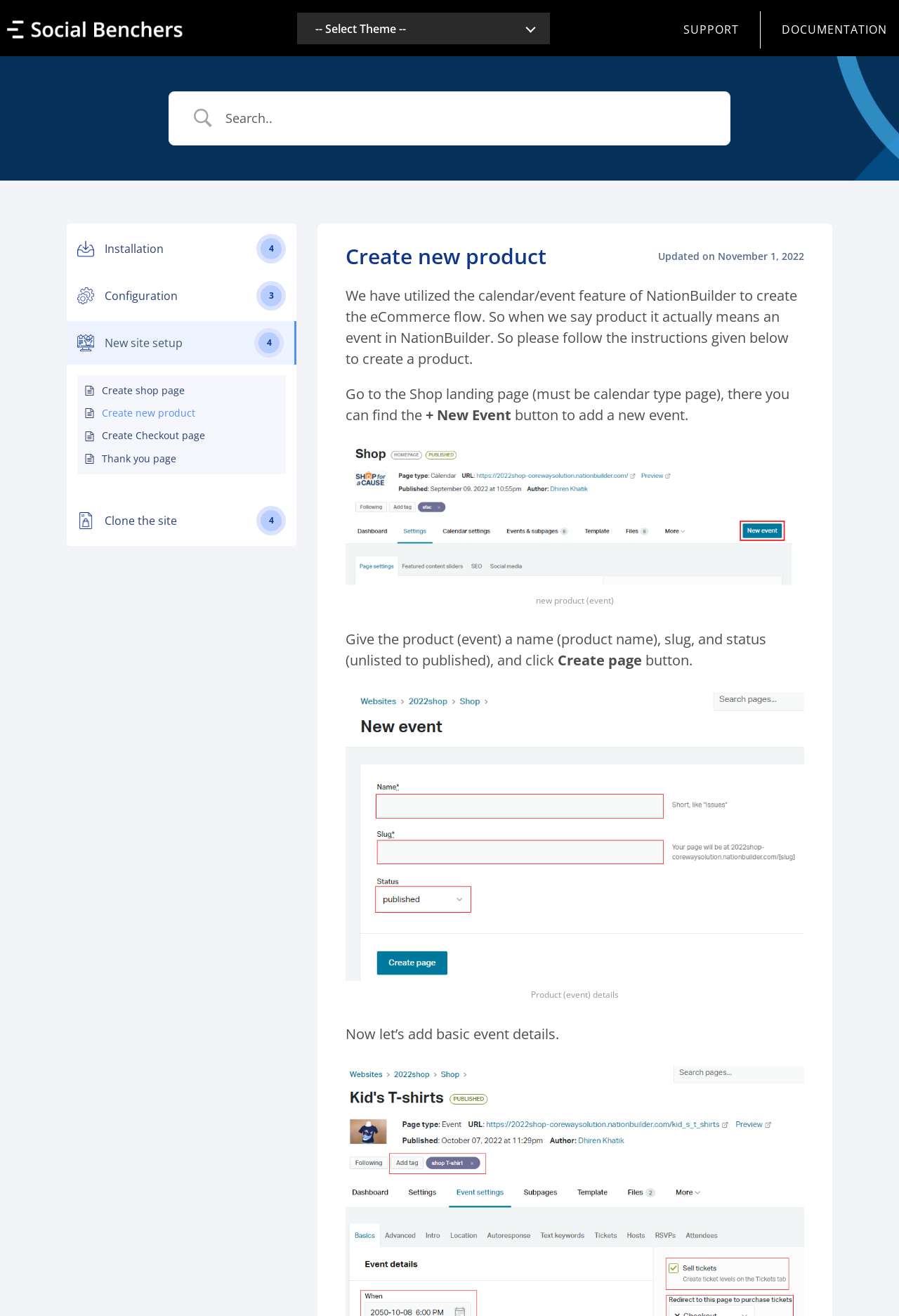Provide a brief response in the form of a single word or phrase:
How many images are there in the instruction section?

3